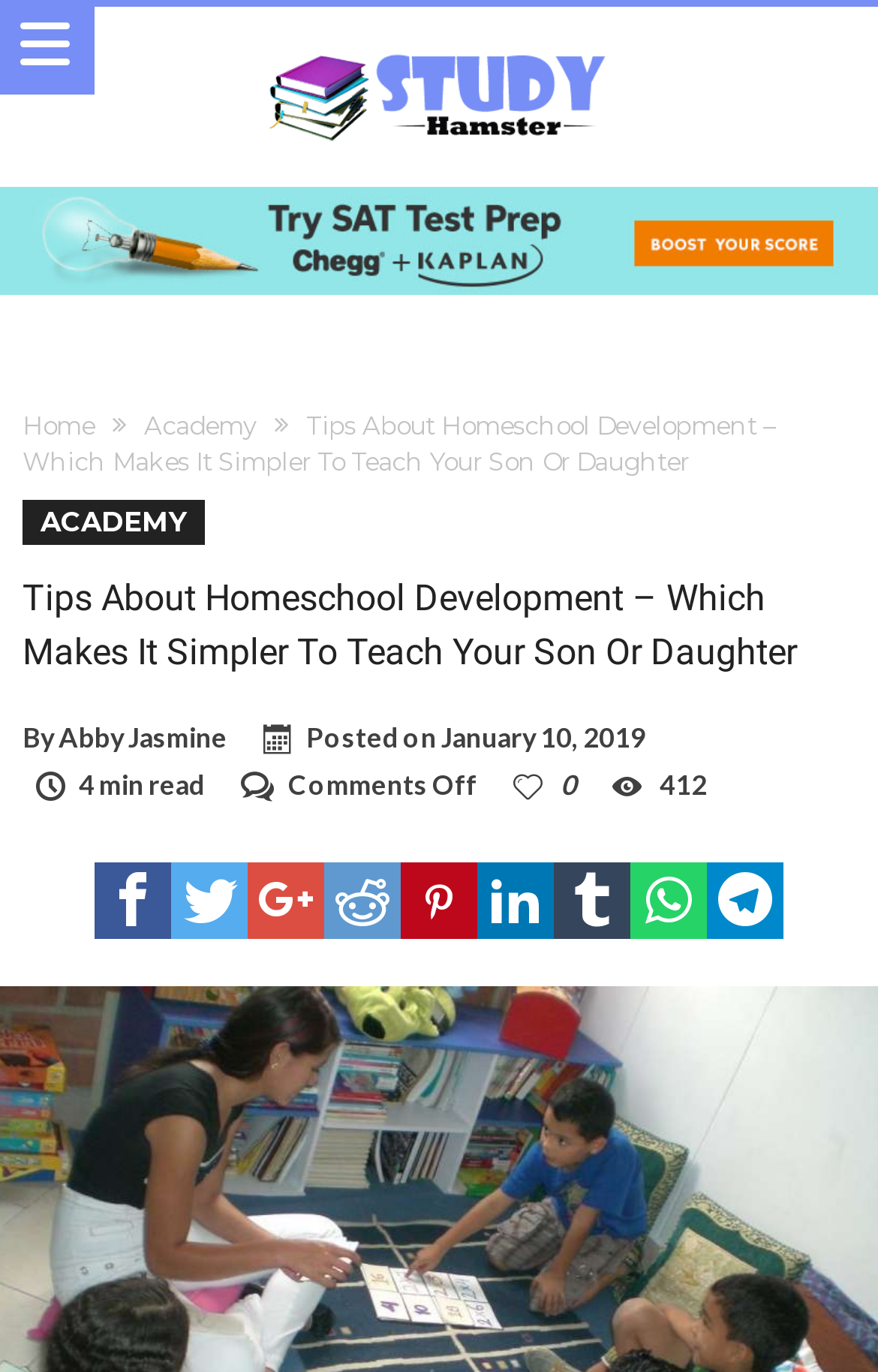Please identify the bounding box coordinates of the element's region that needs to be clicked to fulfill the following instruction: "Like the article". The bounding box coordinates should consist of four float numbers between 0 and 1, i.e., [left, top, right, bottom].

[0.569, 0.56, 0.638, 0.585]